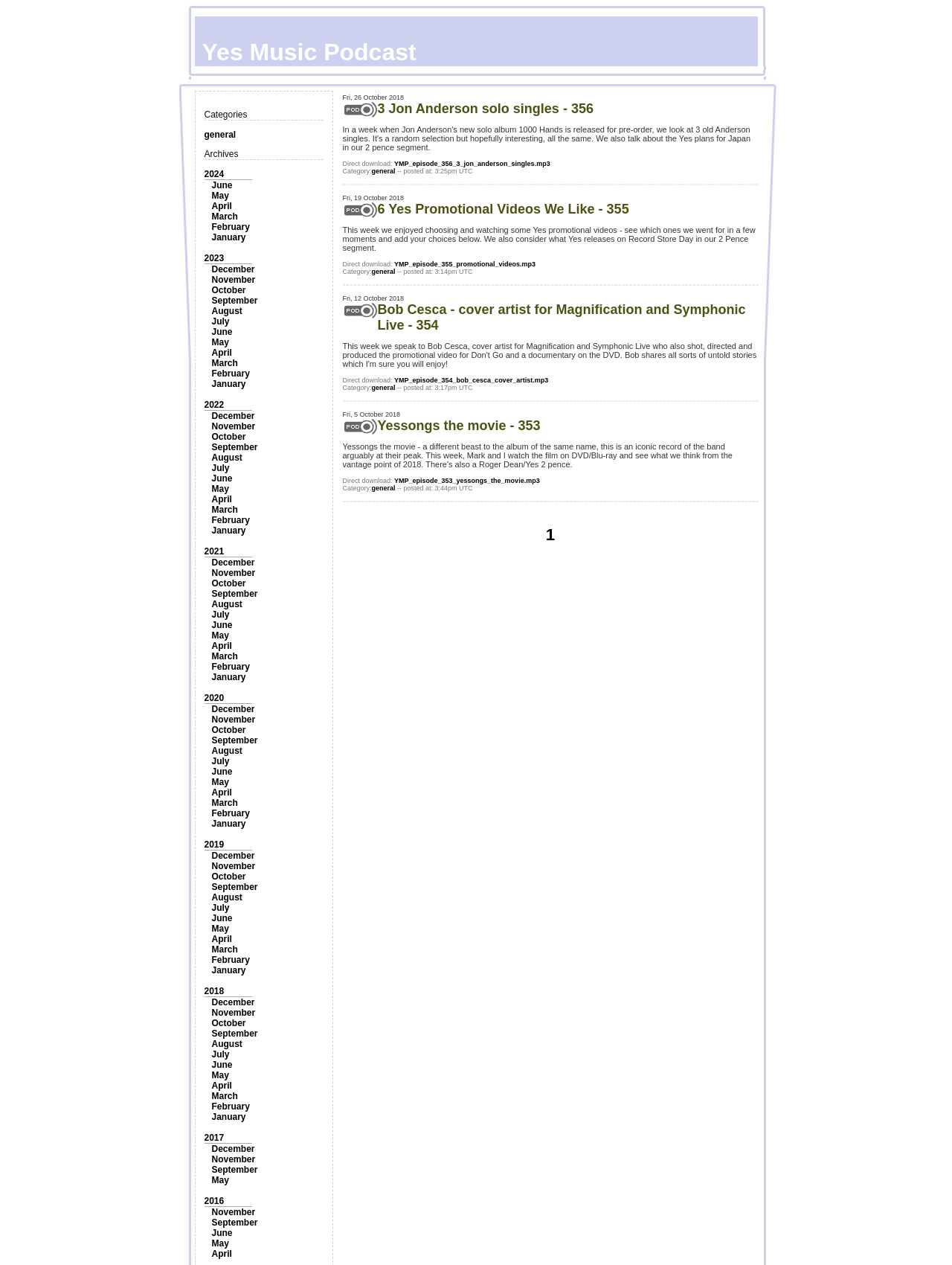Determine the bounding box of the UI element mentioned here: "Yessongs the movie - 353". The coordinates must be in the format [left, top, right, bottom] with values ranging from 0 to 1.

[0.396, 0.331, 0.568, 0.342]